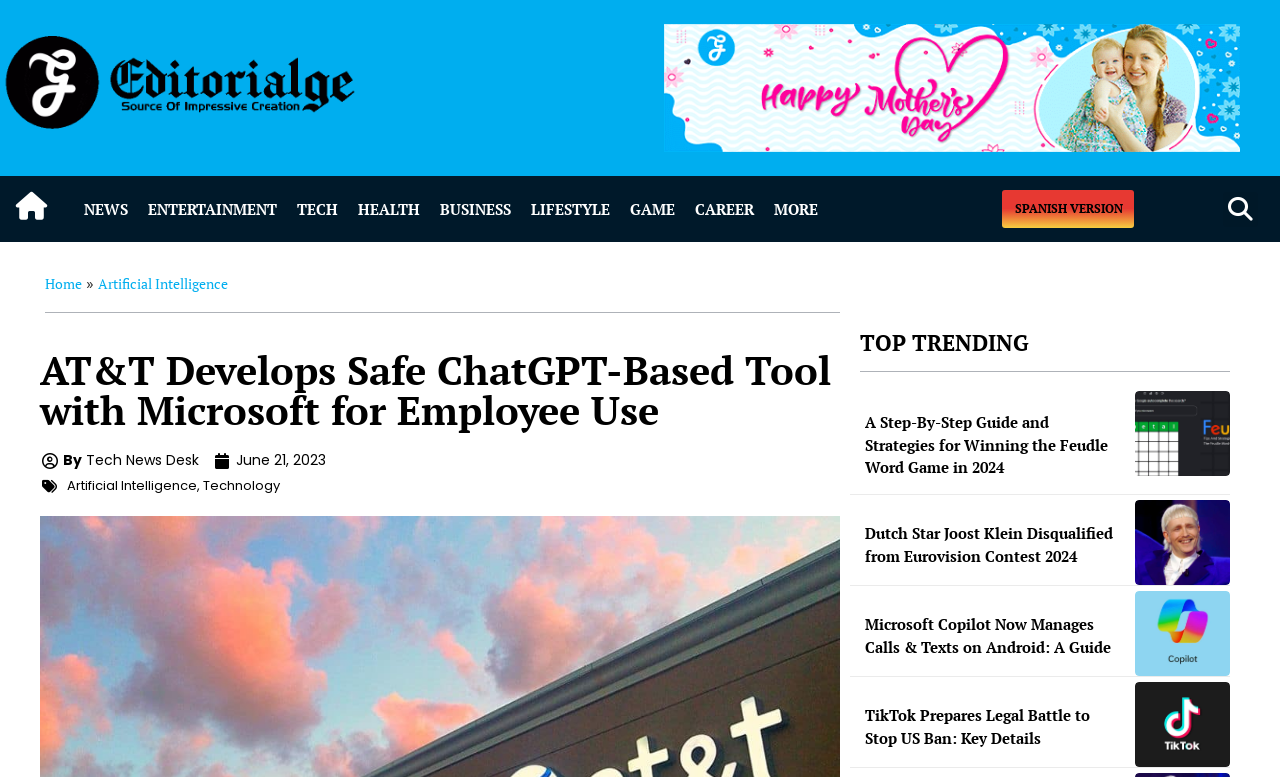Locate the bounding box coordinates of the clickable area needed to fulfill the instruction: "View TOP TRENDING articles".

[0.672, 0.427, 0.961, 0.456]